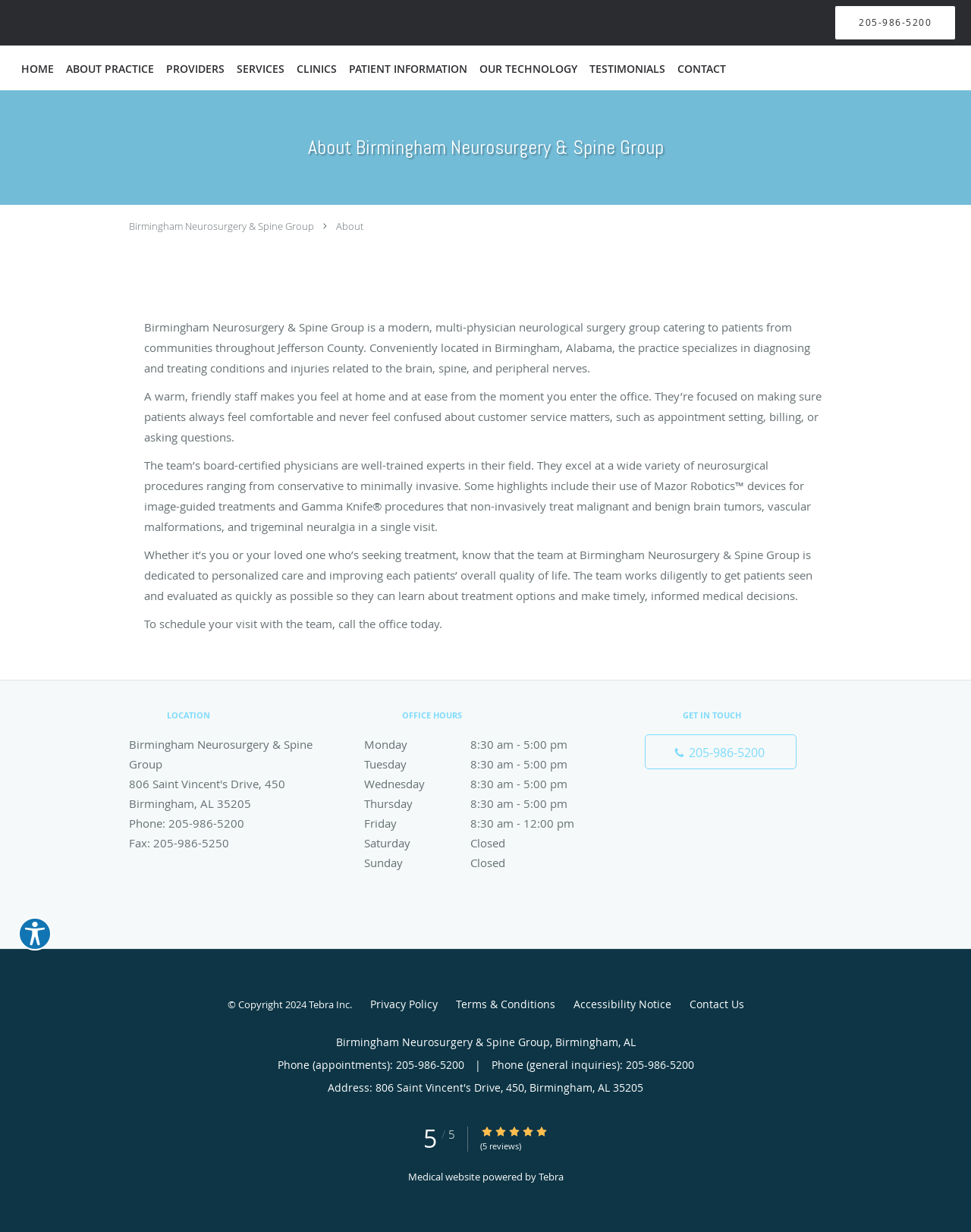Can you find the bounding box coordinates for the UI element given this description: "Birmingham Neurosurgery & Spine Group"? Provide the coordinates as four float numbers between 0 and 1: [left, top, right, bottom].

[0.133, 0.178, 0.323, 0.189]